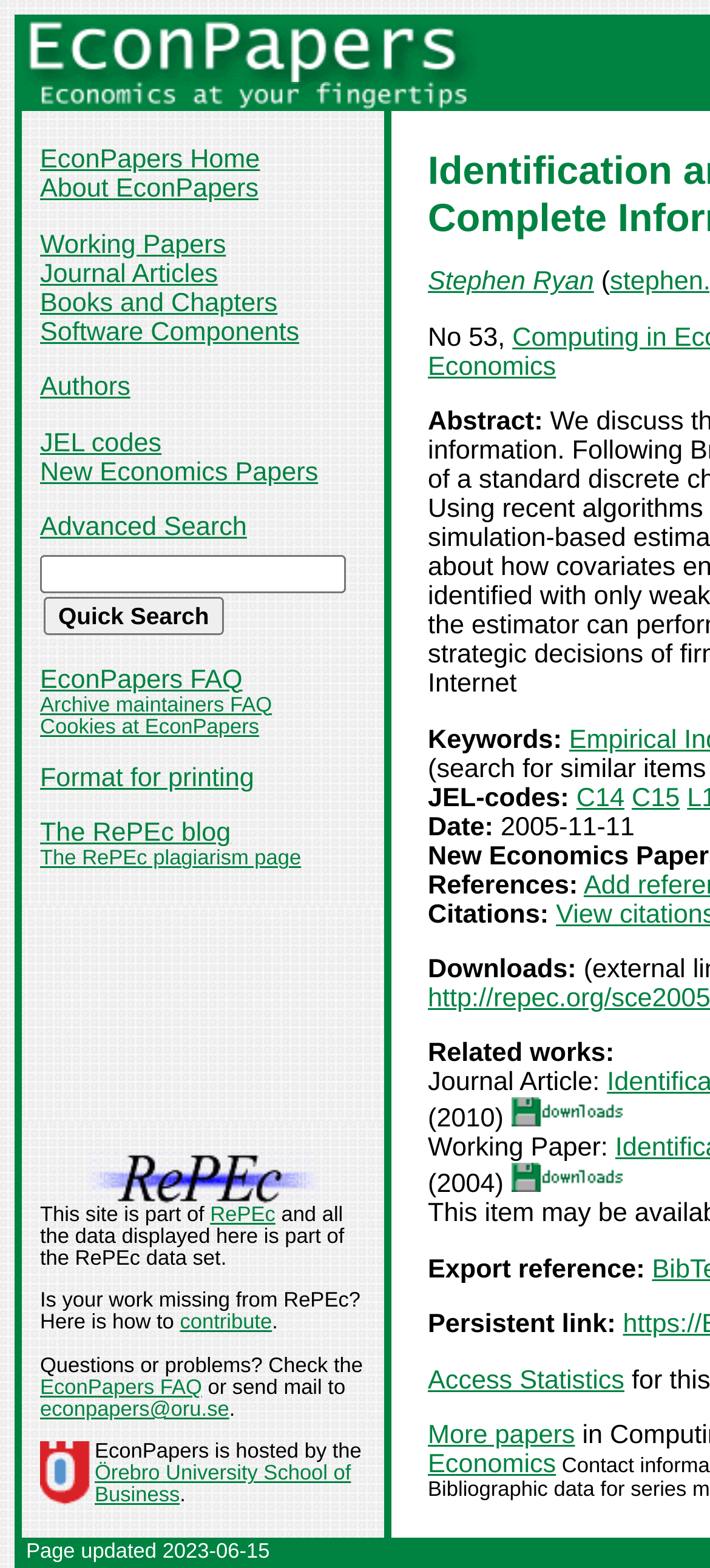Explain the webpage's design and content in an elaborate manner.

This webpage is about a research paper titled "Identification and Estimation of Discrete Games of Complete Information" by Stephen Ryan, Patrick Bajari, and Han Hong. The page is divided into several sections. At the top, there is a header section with the title "EconPapers" and a subtitle "Economics at your fingertips". Below this, there is a navigation menu with links to various sections of the website, including "EconPapers Home", "Working Papers", "Journal Articles", and more.

In the main content area, there is a section dedicated to the research paper. It displays the authors' names, the paper's title, and an abstract. Below this, there are several sections providing additional information about the paper, including keywords, JEL codes, date, references, citations, downloads, and related works.

On the right side of the page, there is a section with information about RePEc, a research paper database. It includes a logo, a brief description, and links to contribute to RePEc and to access the EconPapers FAQ.

At the bottom of the page, there is a footer section with information about the website, including a statement about the website being part of RePEc, a link to contribute to RePEc, and contact information. The page also displays the date it was last updated, which is 2023-06-15.